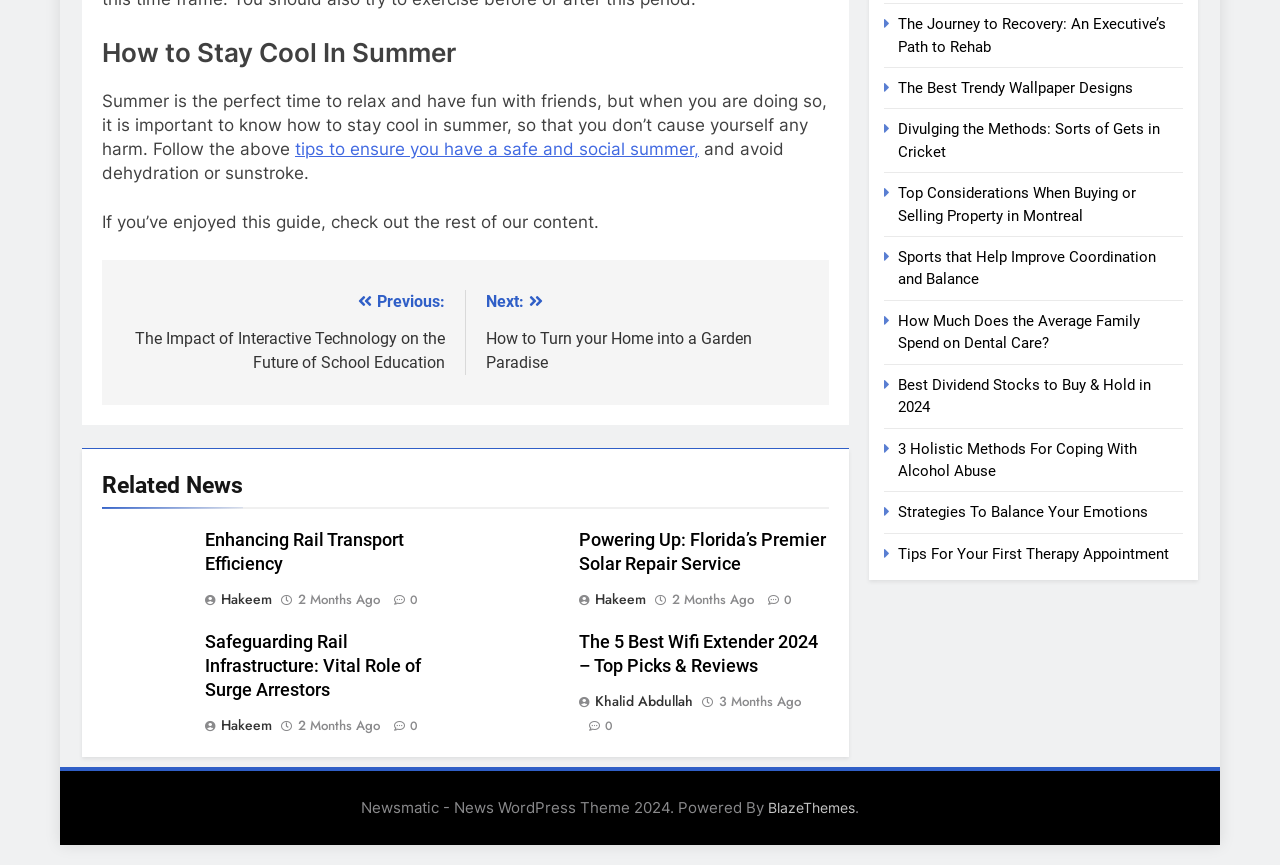What is the title of the main article?
Based on the image, provide your answer in one word or phrase.

How to Stay Cool In Summer